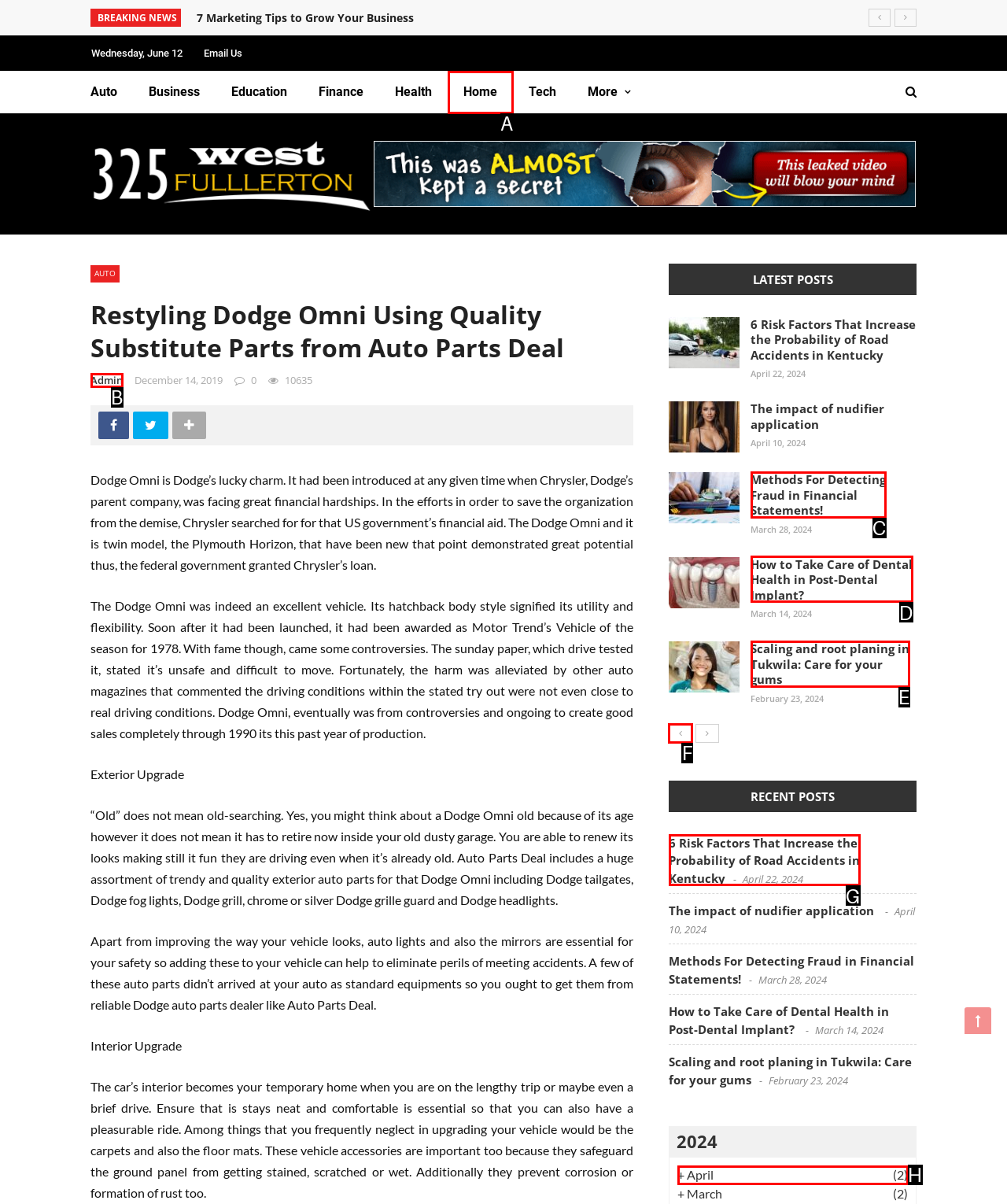Select the appropriate bounding box to fulfill the task: Check the cart Respond with the corresponding letter from the choices provided.

None